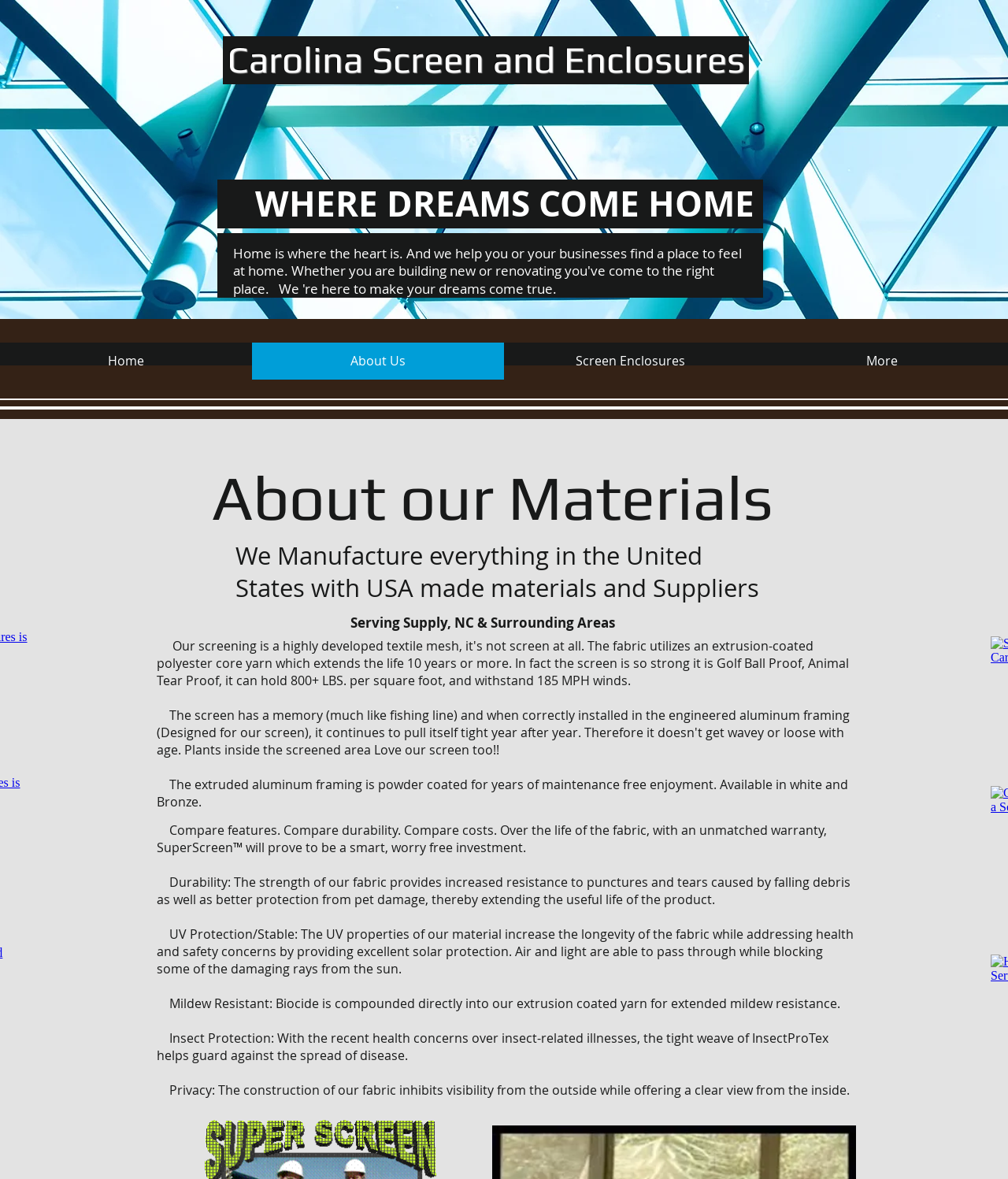Use a single word or phrase to answer the following:
What is the main purpose of Carolina Screen and Enclosures?

Home and business solutions